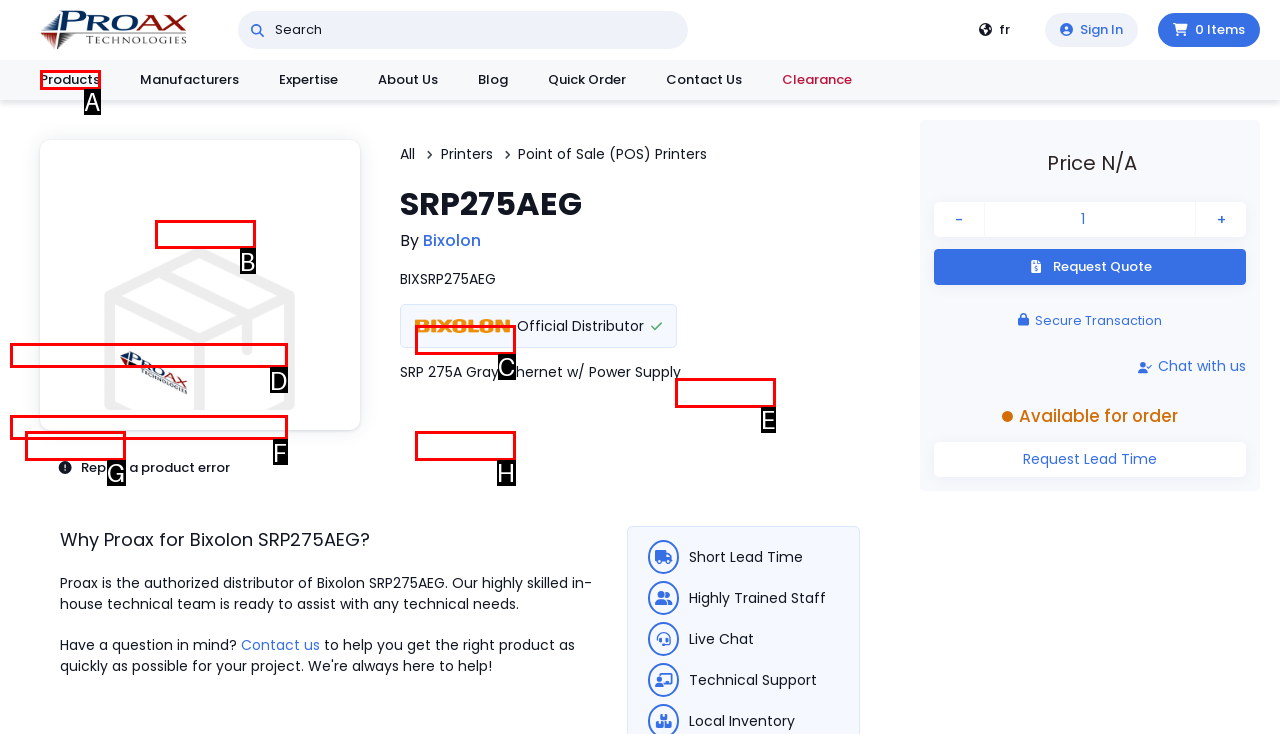Pick the option that corresponds to: alt="Baumer Electric Logo"
Provide the letter of the correct choice.

B